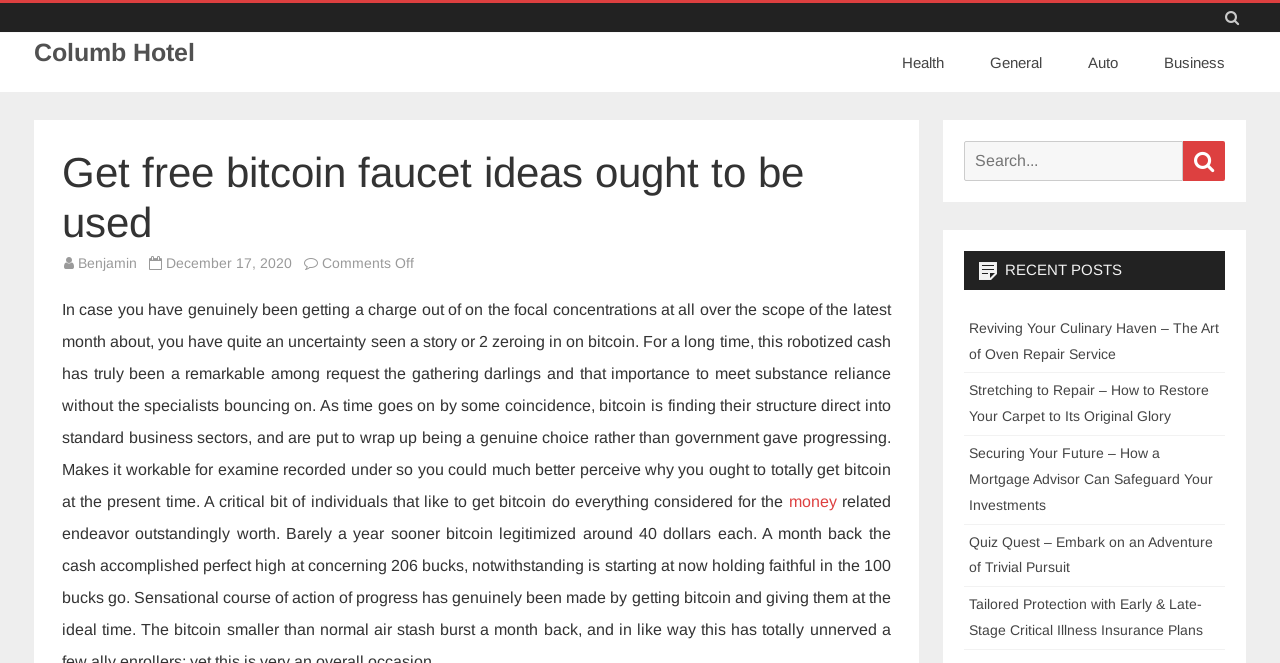Please find the bounding box coordinates of the element that needs to be clicked to perform the following instruction: "Visit the 'Health' category". The bounding box coordinates should be four float numbers between 0 and 1, represented as [left, top, right, bottom].

[0.699, 0.06, 0.754, 0.128]